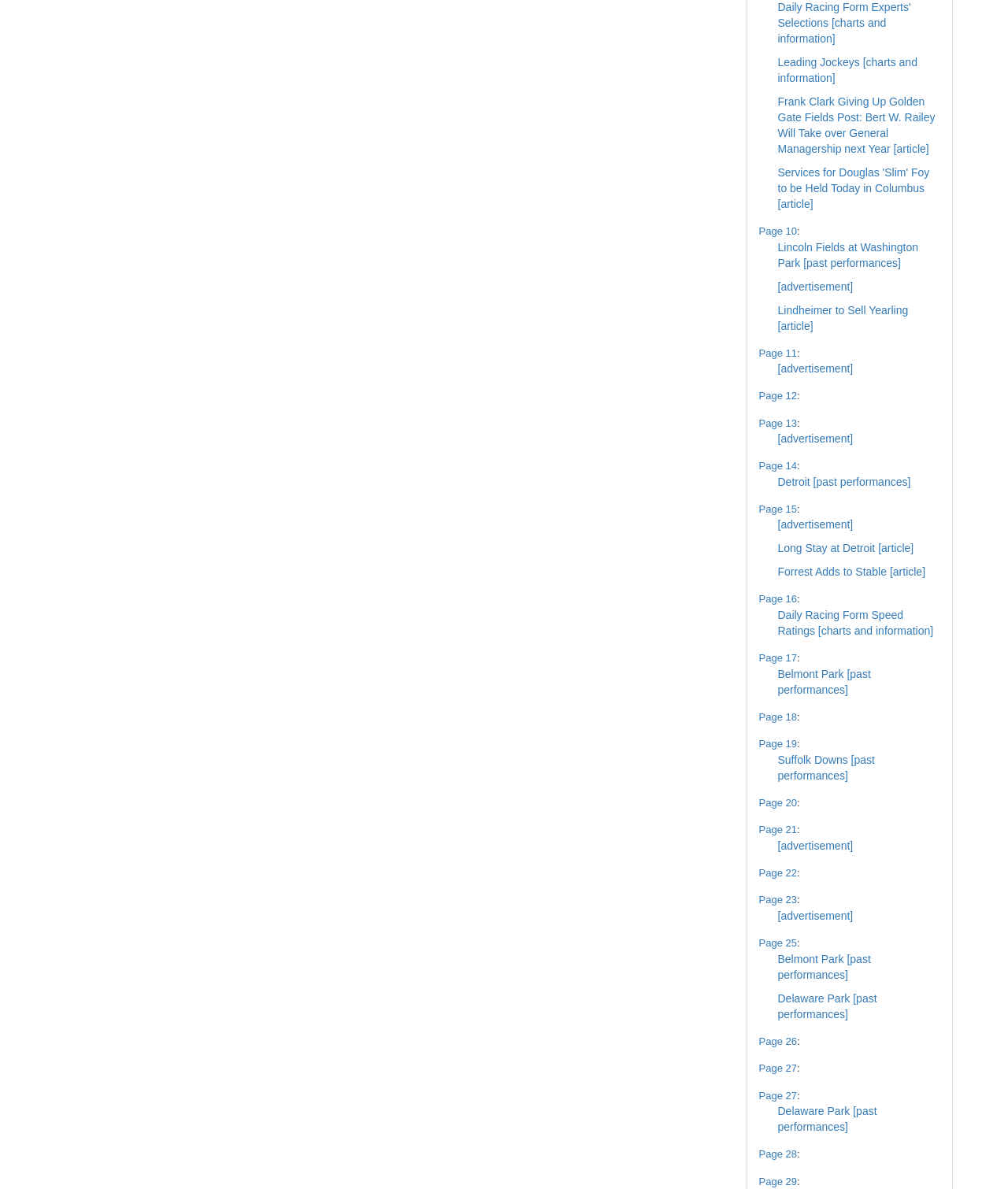What is the name of the racing form?
Please provide a detailed and thorough answer to the question.

The webpage has multiple links and articles related to horse racing, and one of the links is 'Daily Racing Form Experts' Selections [charts and information]', which suggests that the name of the racing form is Daily Racing Form.